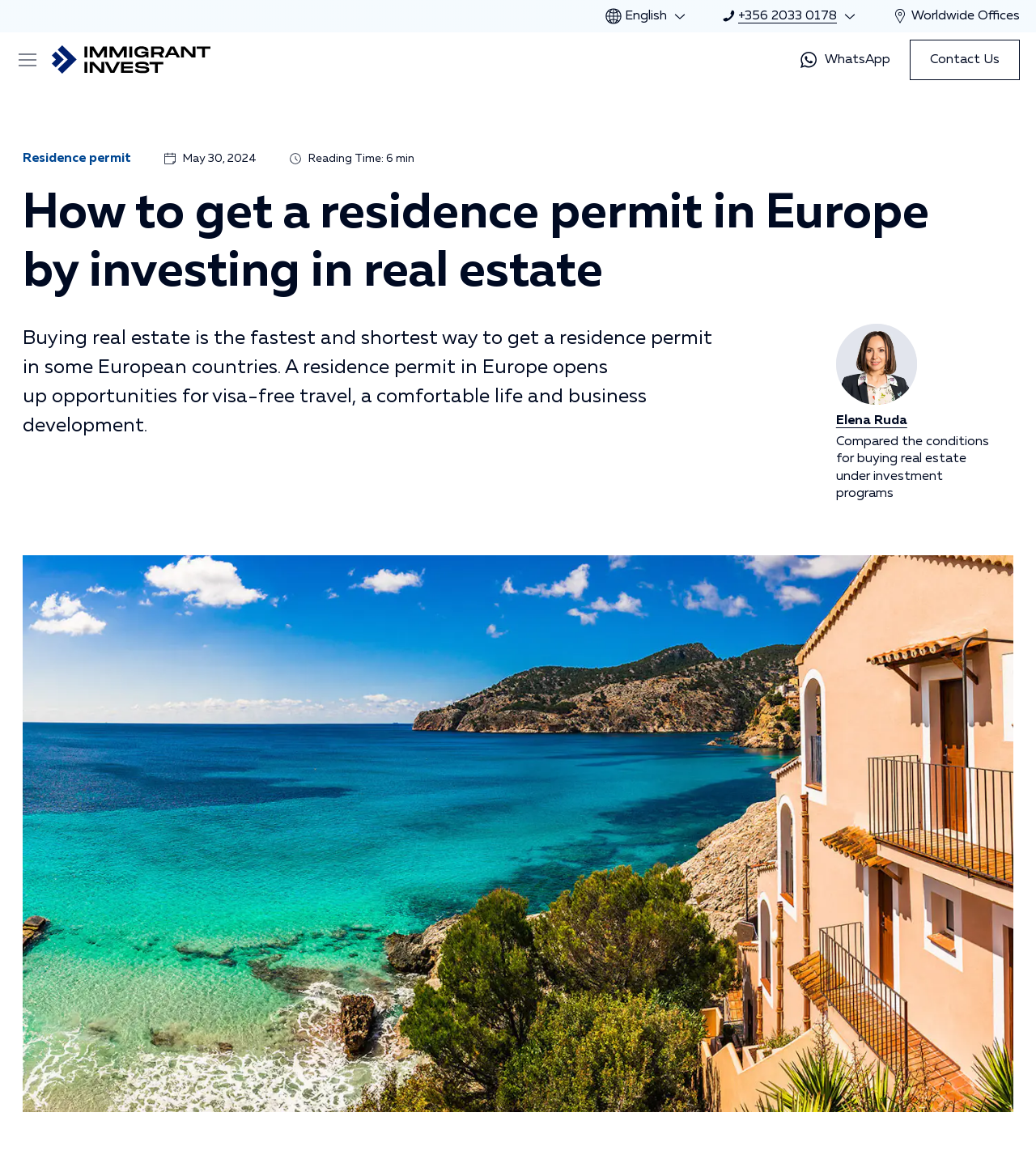What is the contact number provided on the webpage? Using the information from the screenshot, answer with a single word or phrase.

+356 2033 0178